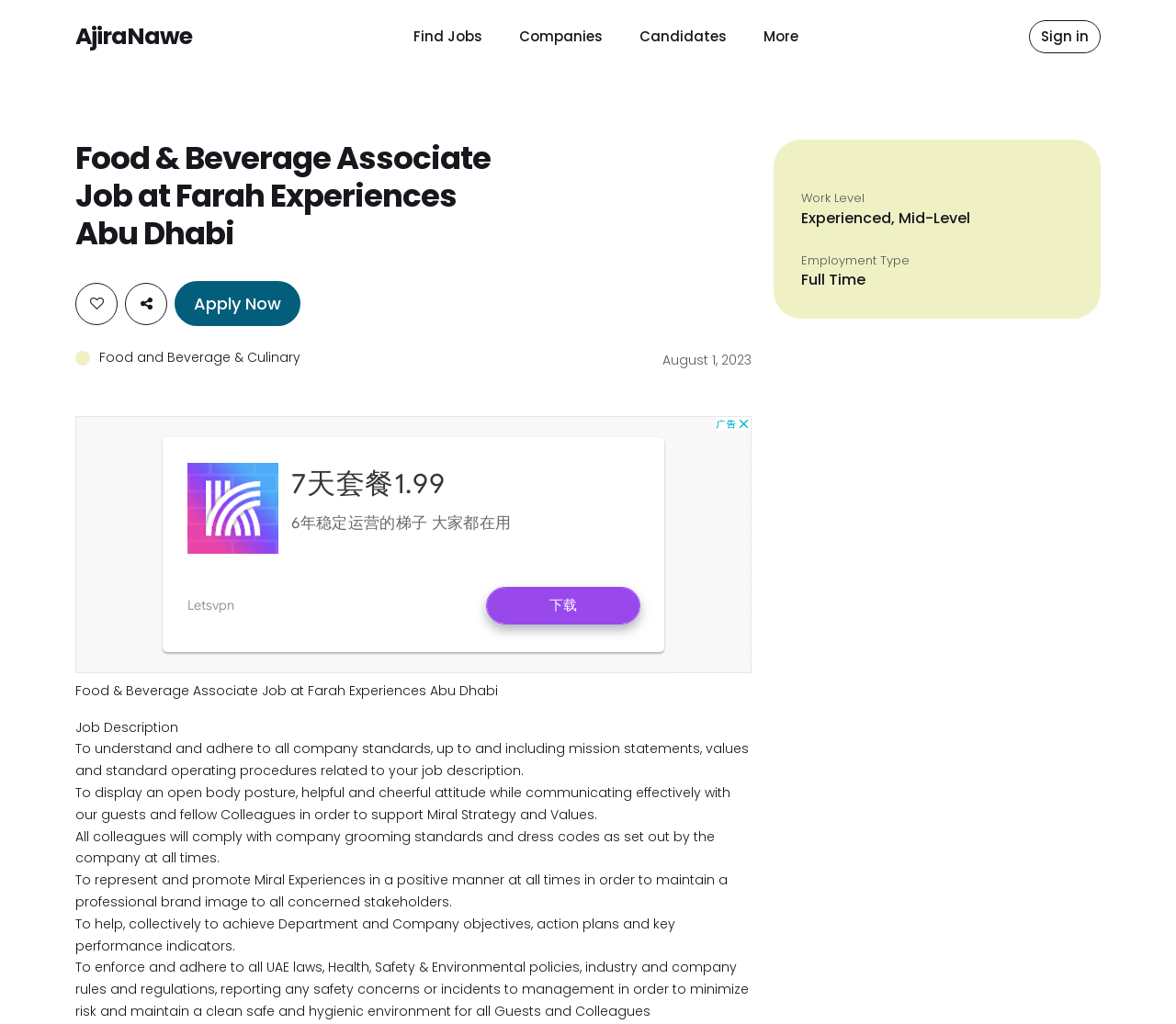What is the work level of the job posting?
Refer to the image and offer an in-depth and detailed answer to the question.

The work level can be found in the static text element with the text 'Experienced, Mid-Level' which is located below the 'Work Level' label.